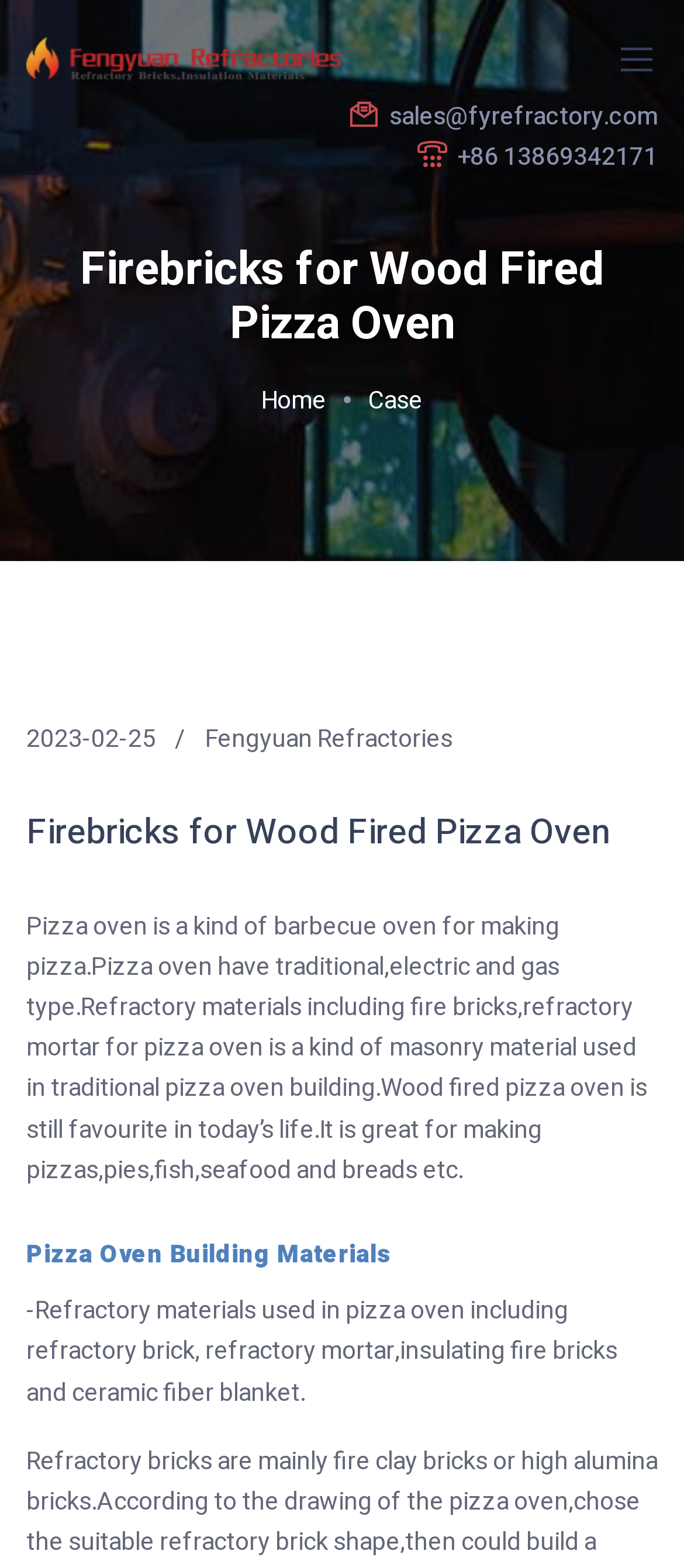What is the company name?
Please provide a detailed and comprehensive answer to the question.

I found the company name by looking at the static text element with the content 'Fengyuan Refractories' located at the top of the webpage, below the logo.